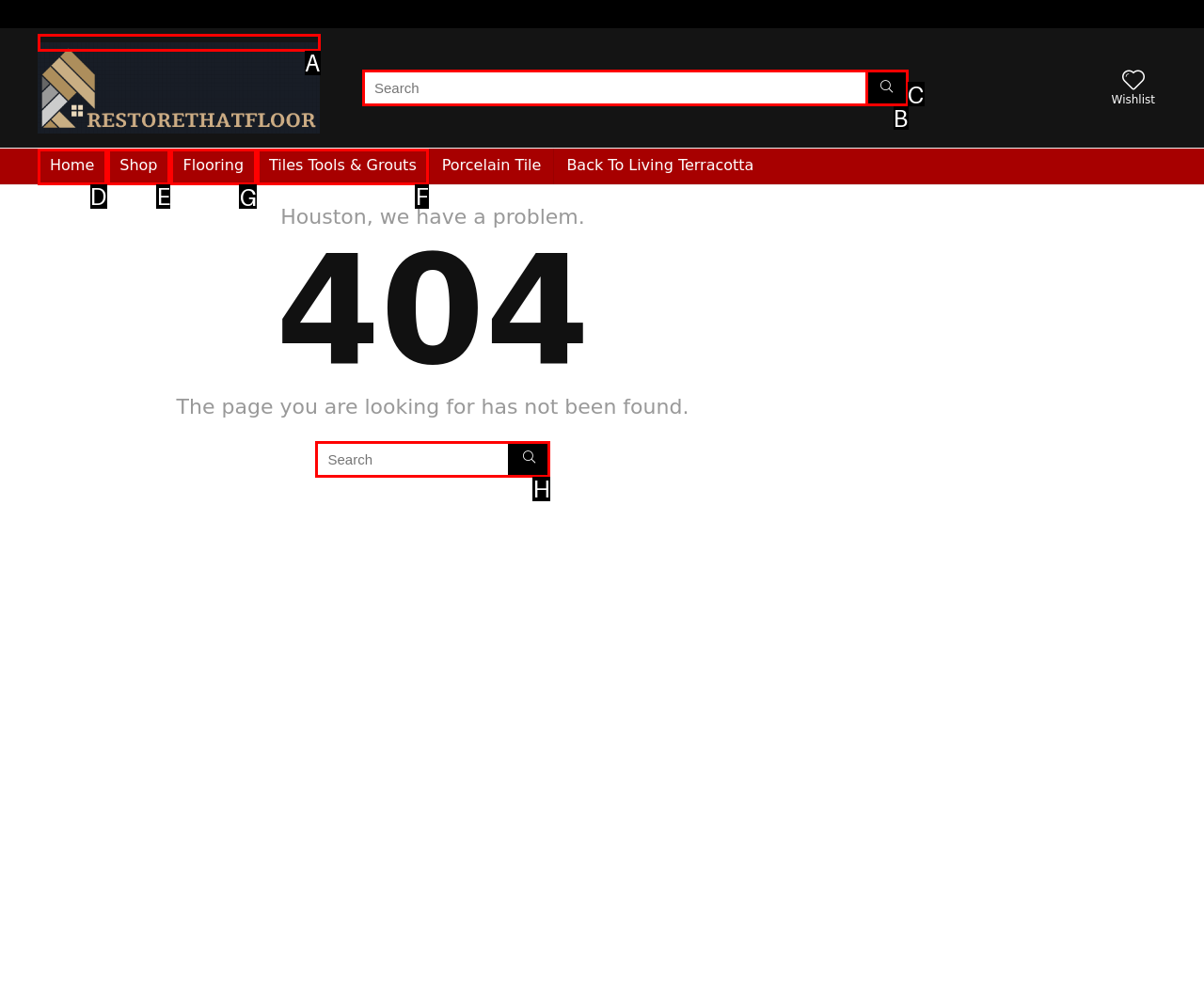Tell me which one HTML element I should click to complete the following task: Click on Flooring
Answer with the option's letter from the given choices directly.

G